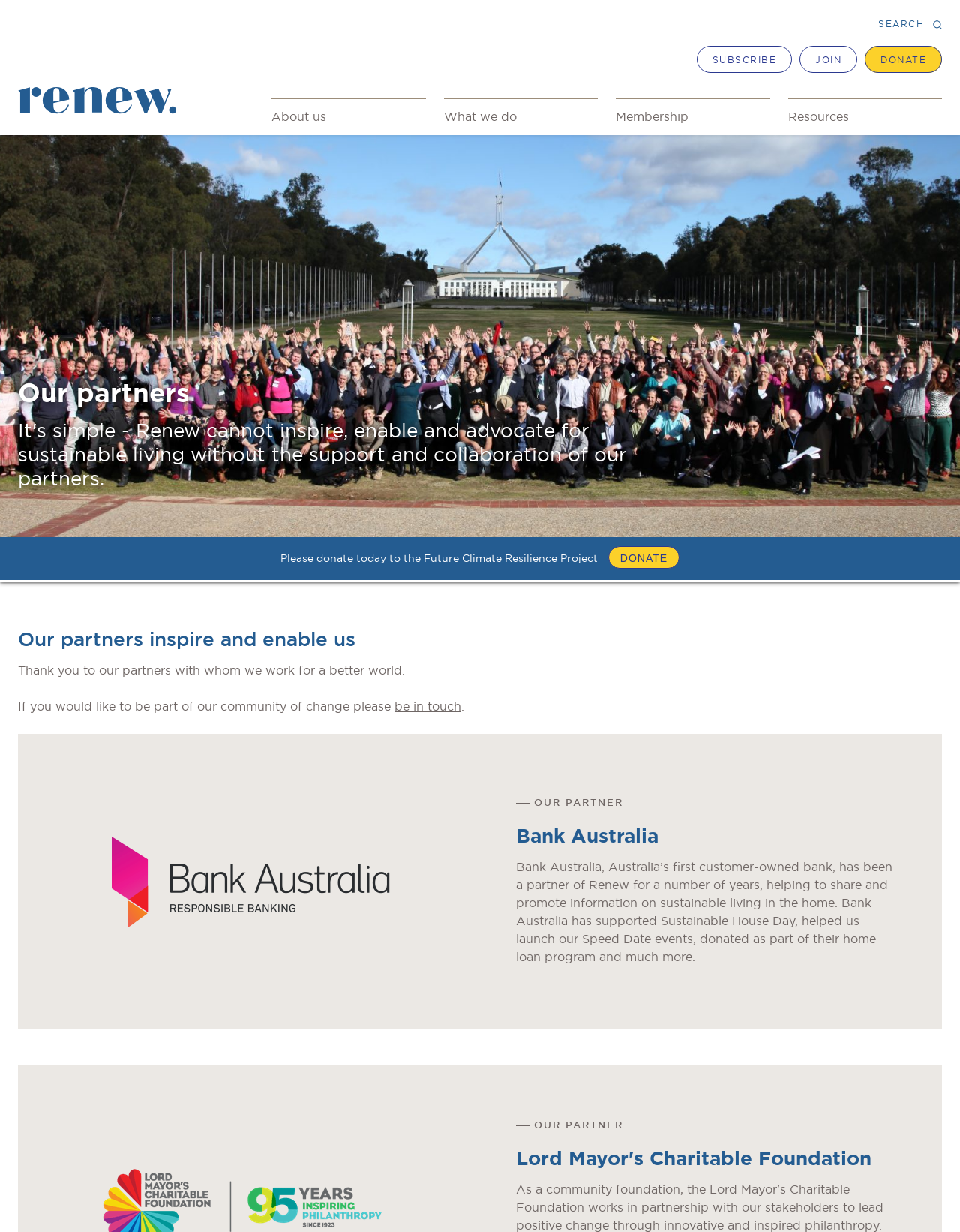For the element described, predict the bounding box coordinates as (top-left x, top-left y, bottom-right x, bottom-right y). All values should be between 0 and 1. Element description: Search

[0.915, 0.007, 0.981, 0.032]